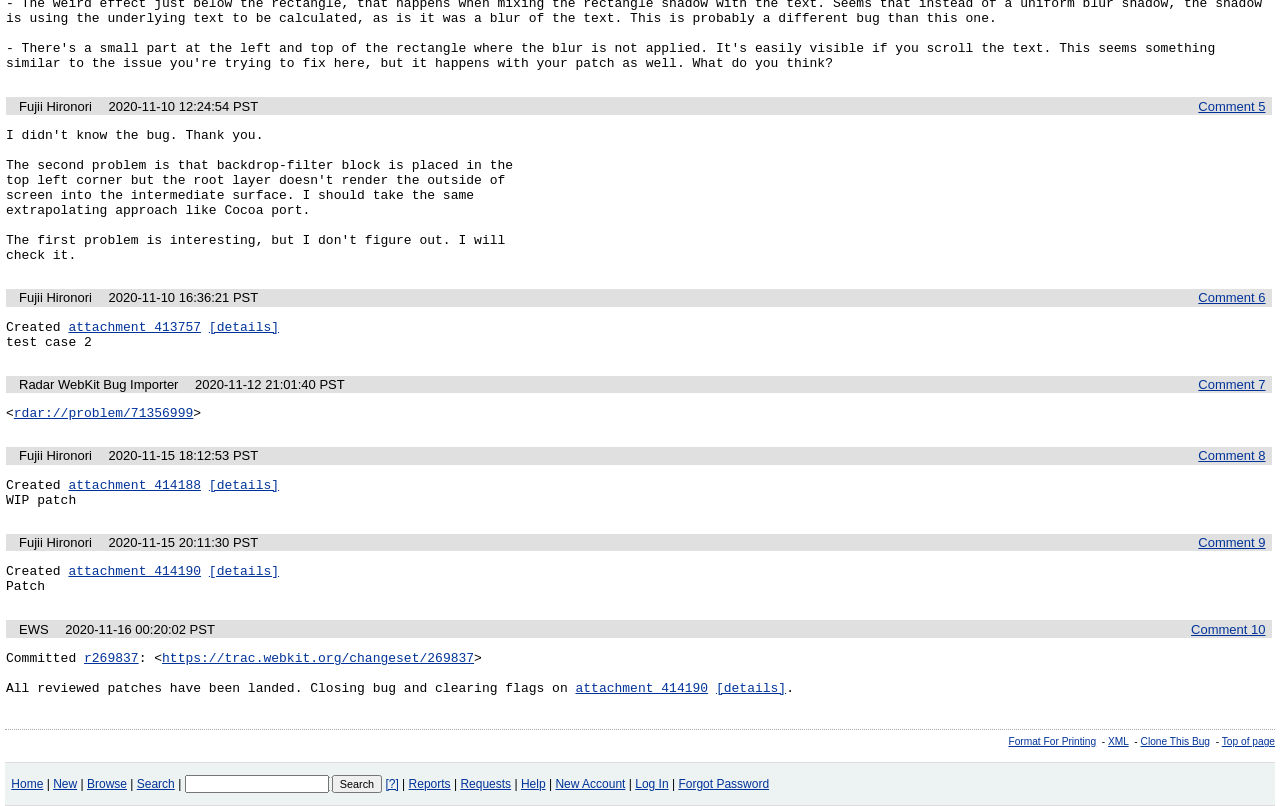Identify the bounding box coordinates for the UI element described as follows: Browse. Use the format (top-left x, top-left y, bottom-right x, bottom-right y) and ensure all values are floating point numbers between 0 and 1.

[0.068, 0.964, 0.099, 0.981]